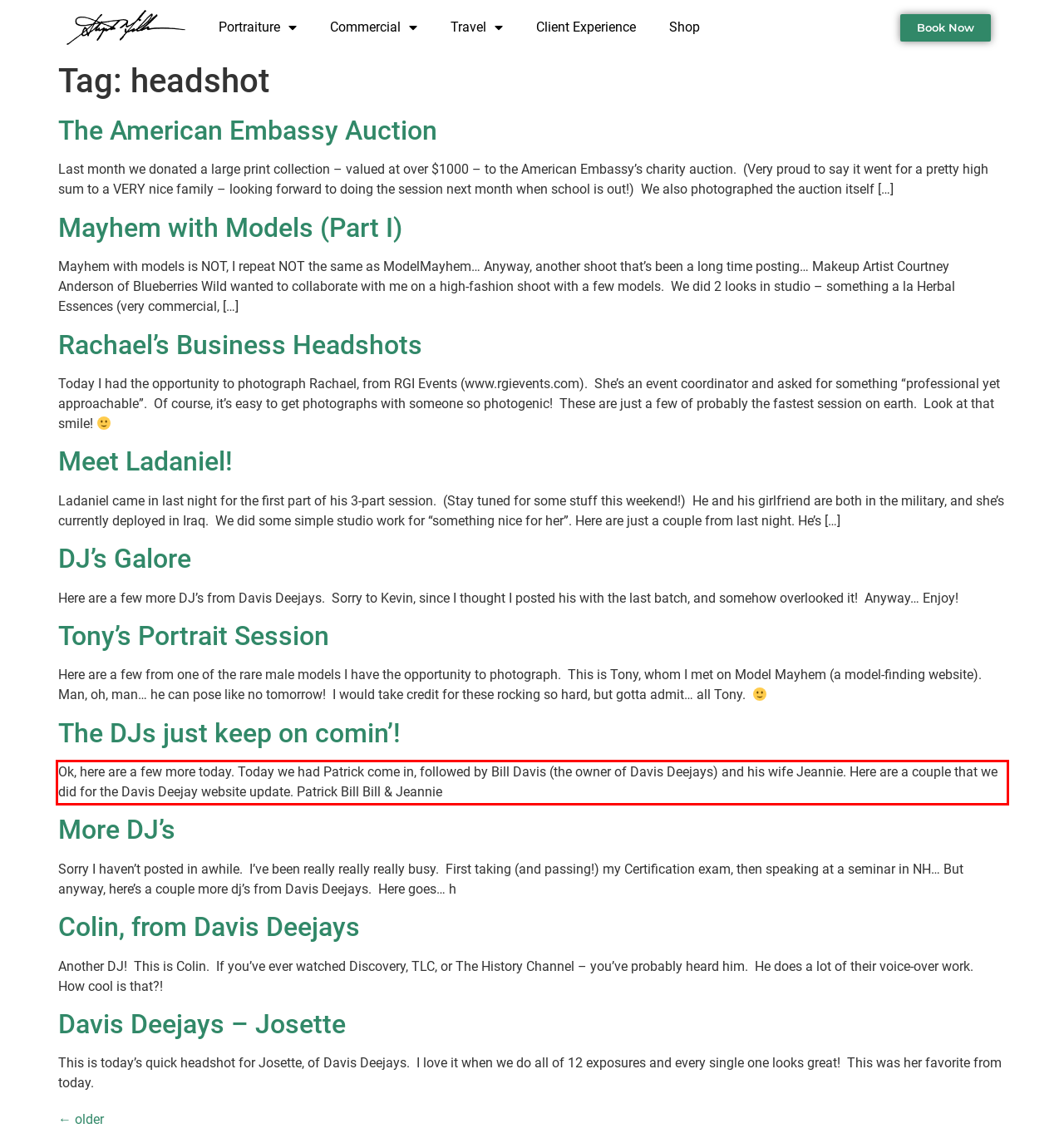You are given a webpage screenshot with a red bounding box around a UI element. Extract and generate the text inside this red bounding box.

Ok, here are a few more today. Today we had Patrick come in, followed by Bill Davis (the owner of Davis Deejays) and his wife Jeannie. Here are a couple that we did for the Davis Deejay website update. Patrick Bill Bill & Jeannie